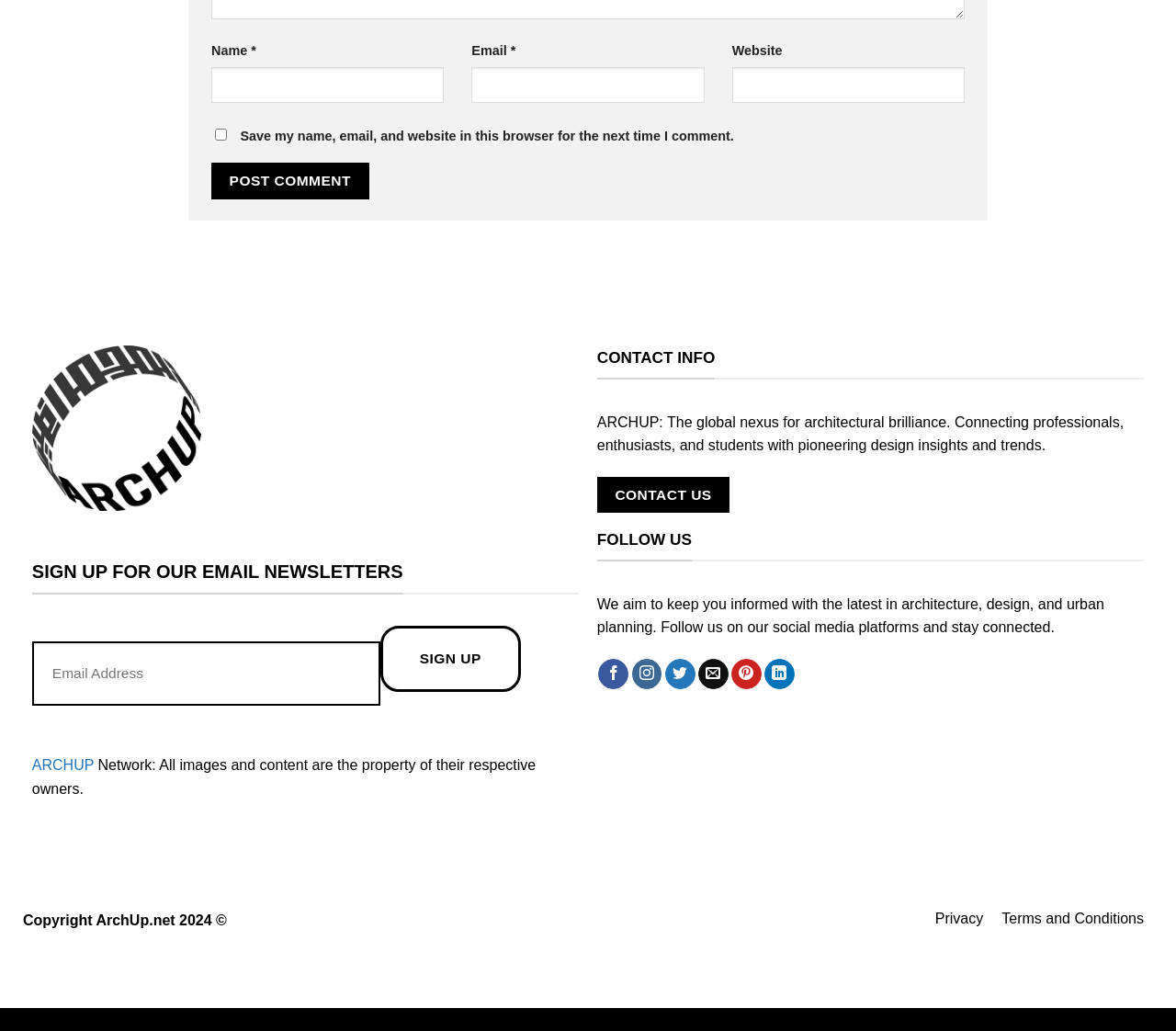Pinpoint the bounding box coordinates of the area that must be clicked to complete this instruction: "Sign up for the email newsletters".

[0.323, 0.607, 0.443, 0.671]